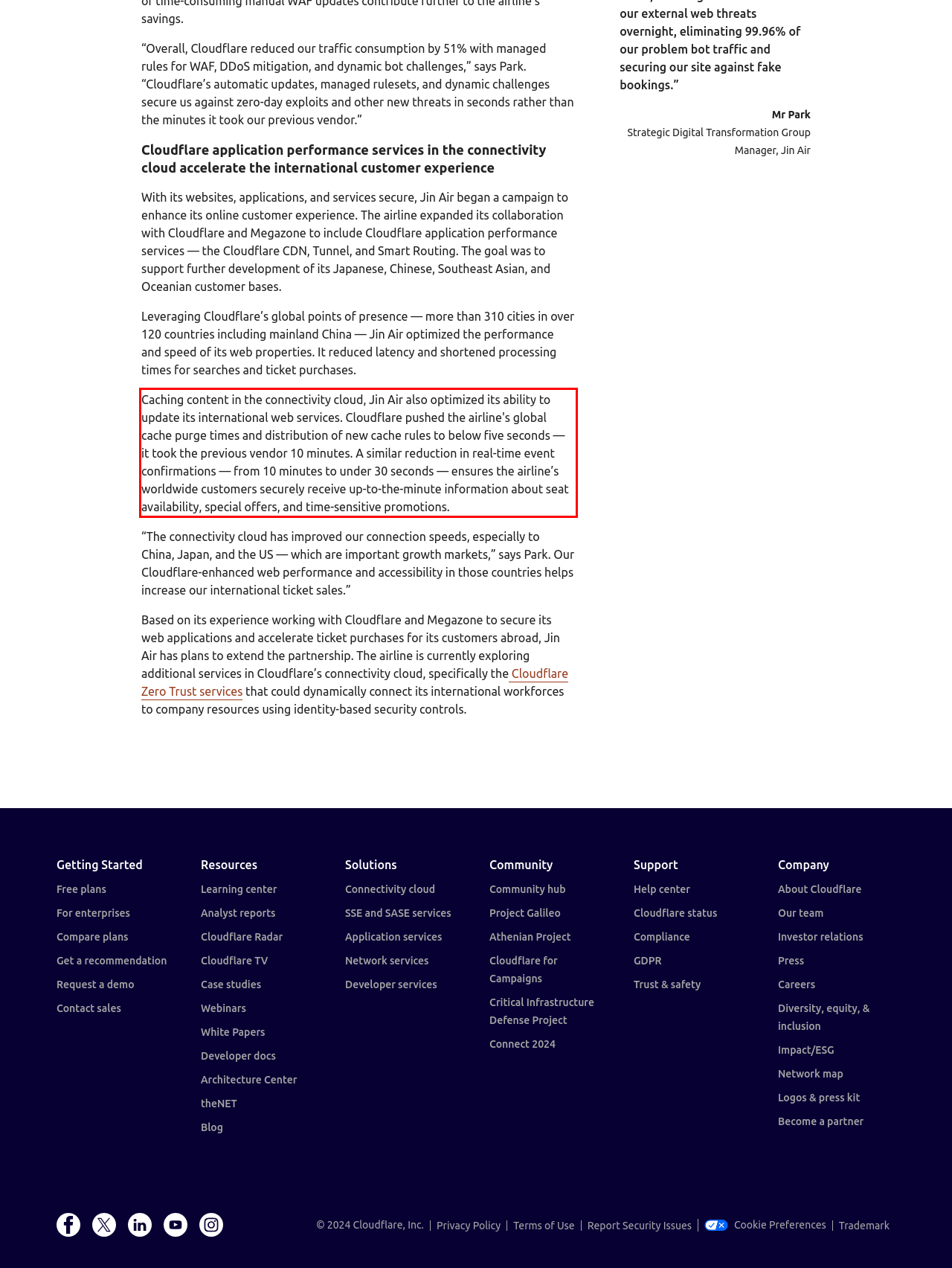Please analyze the provided webpage screenshot and perform OCR to extract the text content from the red rectangle bounding box.

Caching content in the connectivity cloud, Jin Air also optimized its ability to update its international web services. Cloudflare pushed the airline's global cache purge times and distribution of new cache rules to below five seconds — it took the previous vendor 10 minutes. A similar reduction in real-time event confirmations — from 10 minutes to under 30 seconds — ensures the airline’s worldwide customers securely receive up-to-the-minute information about seat availability, special offers, and time-sensitive promotions.